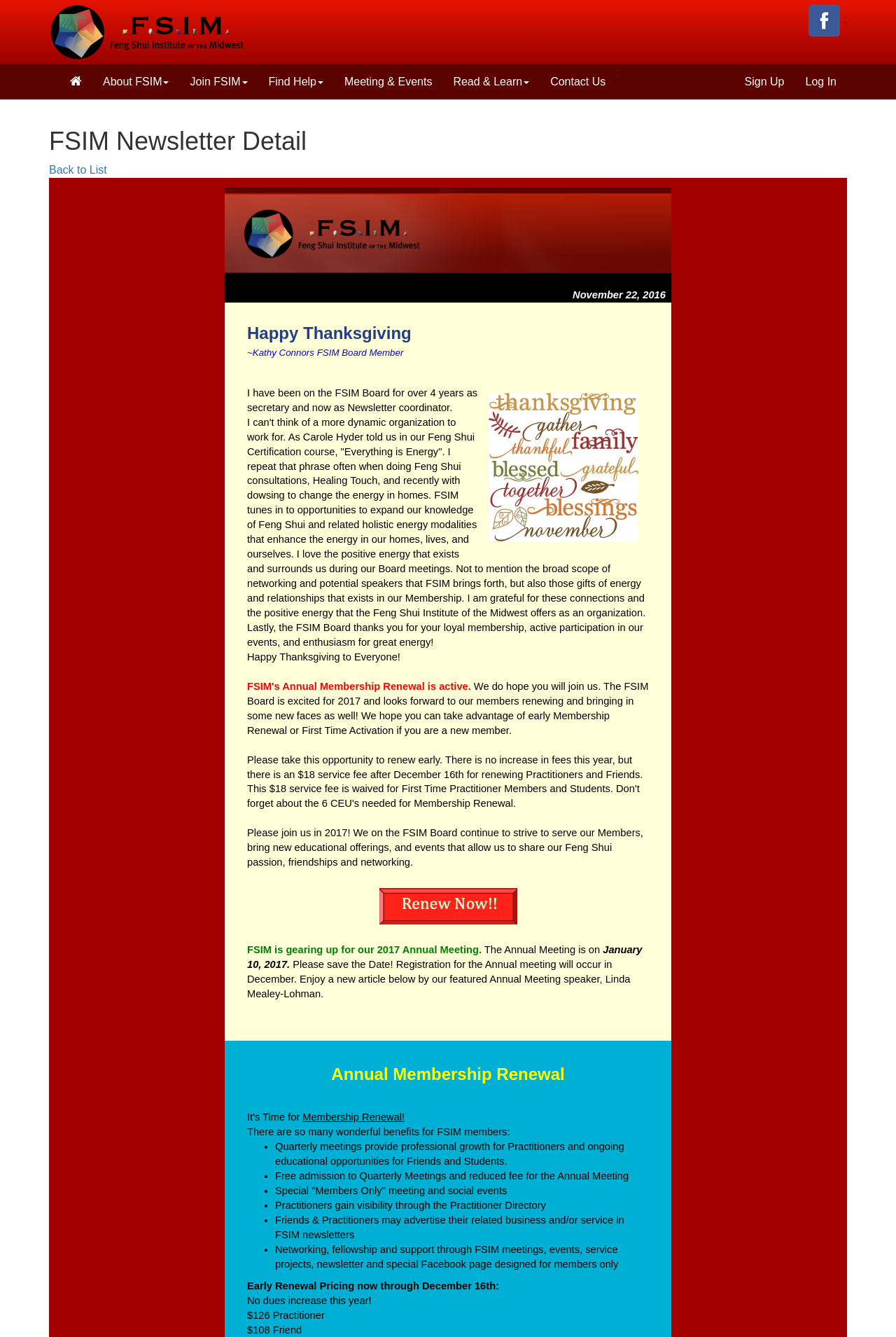Examine the image carefully and respond to the question with a detailed answer: 
What is the benefit of being a FSIM member?

The benefit of being a FSIM member can be found in the text section of the webpage, which lists several benefits, including 'Quarterly meetings provide professional growth for Practitioners and ongoing educational opportunities for Friends and Students' and 'Free admission to Quarterly Meetings and reduced fee for the Annual Meeting'.